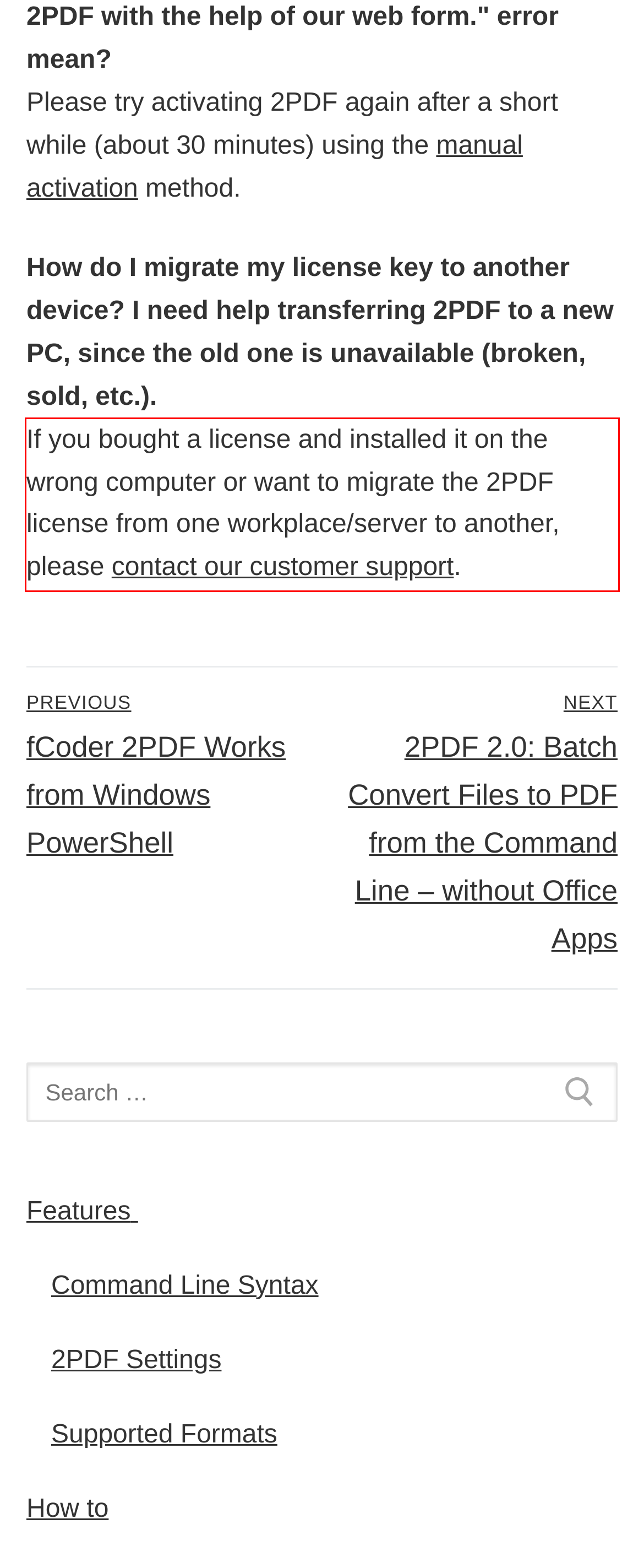You are given a screenshot showing a webpage with a red bounding box. Perform OCR to capture the text within the red bounding box.

If you bought a license and installed it on the wrong computer or want to migrate the 2PDF license from one workplace/server to another, please contact our customer support.